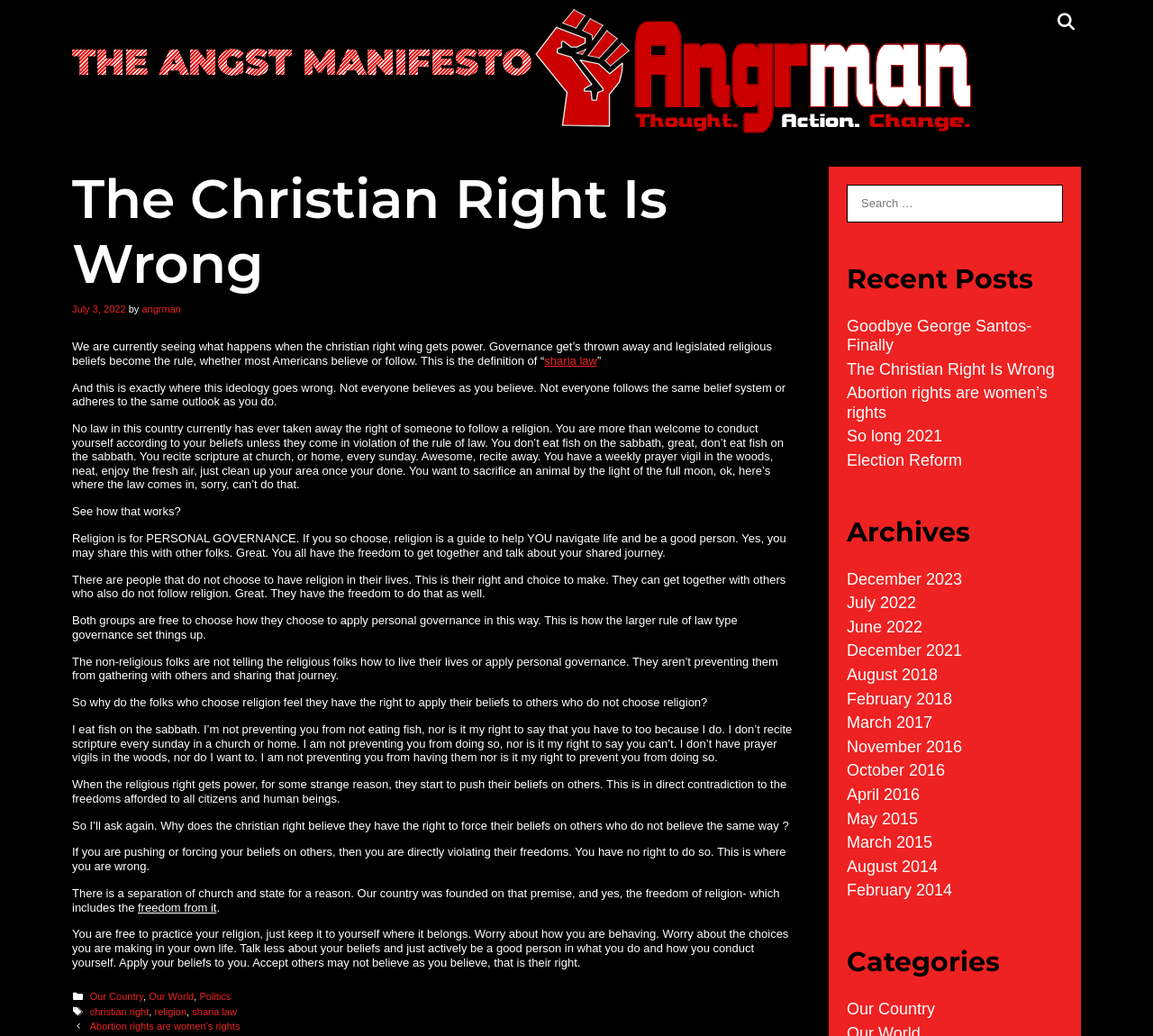Pinpoint the bounding box coordinates of the element you need to click to execute the following instruction: "Click the 'Register' link". The bounding box should be represented by four float numbers between 0 and 1, in the format [left, top, right, bottom].

None